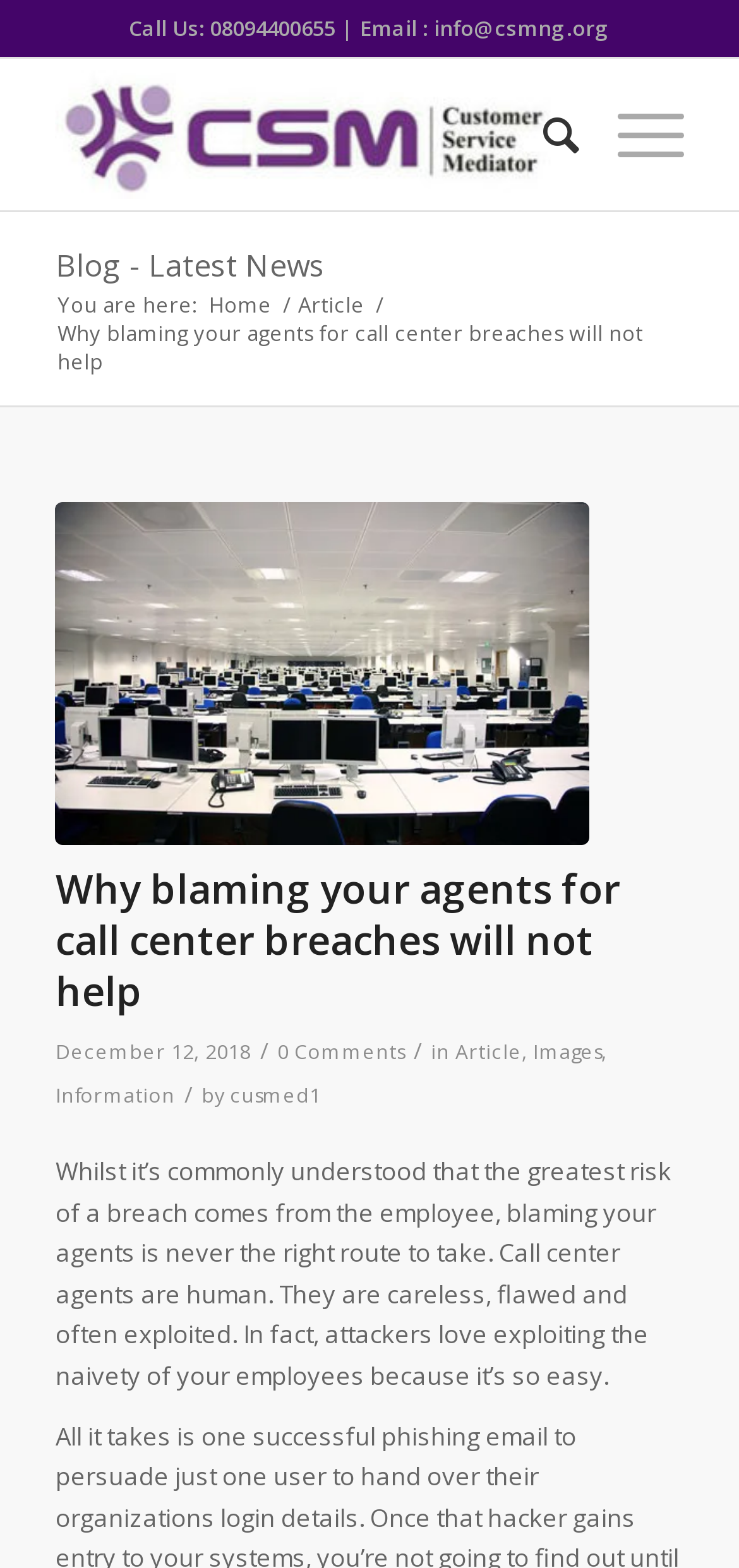Who is the author of the article?
Give a detailed explanation using the information visible in the image.

I determined the author of the article by looking at the section below the article title, where it says 'by cusmed1'.